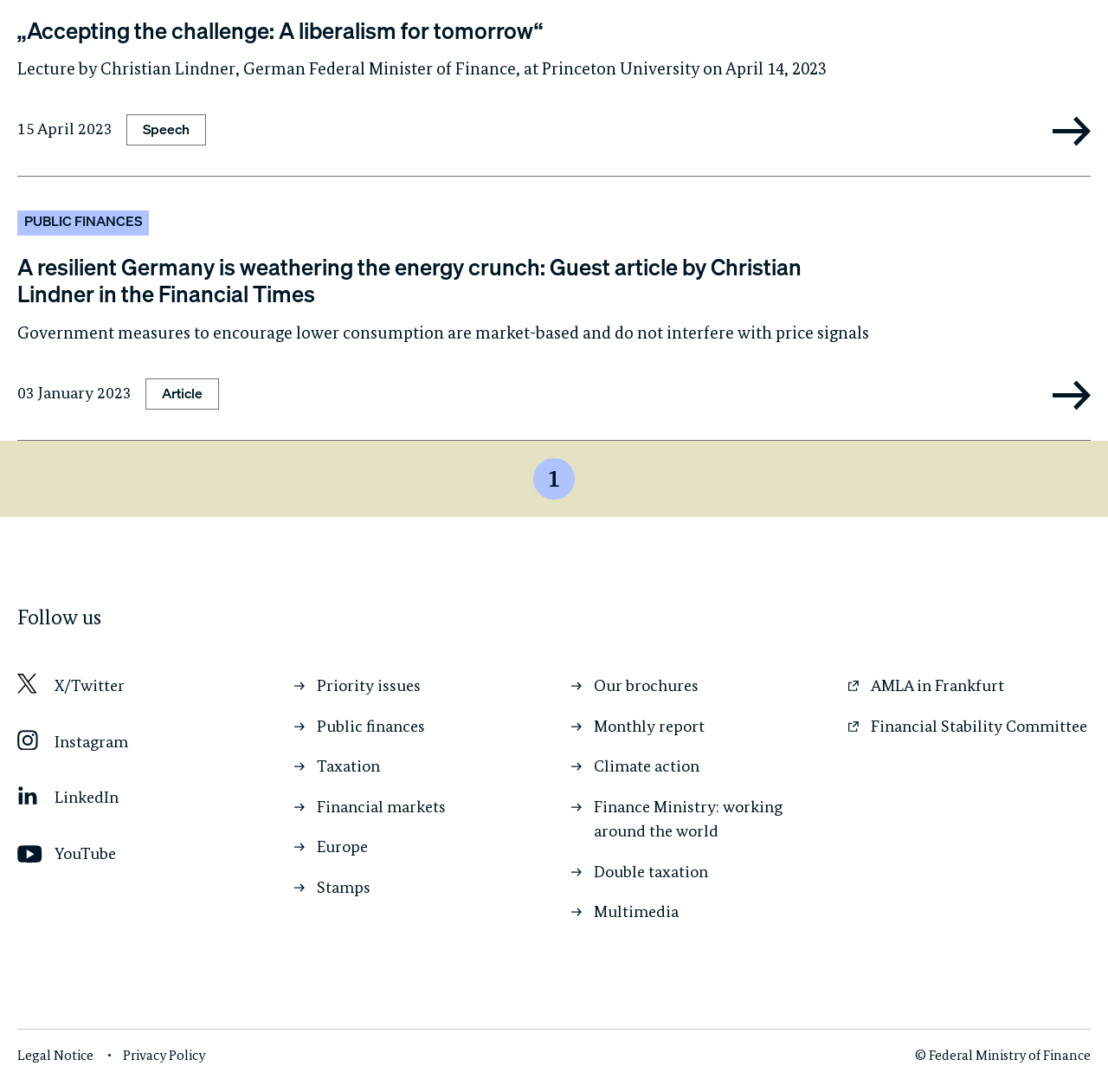Based on the visual content of the image, answer the question thoroughly: What are the social media platforms listed?

The answer can be found in the navigation element with the text 'Follow us', which lists the social media platforms Twitter, Instagram, LinkedIn, and YouTube.